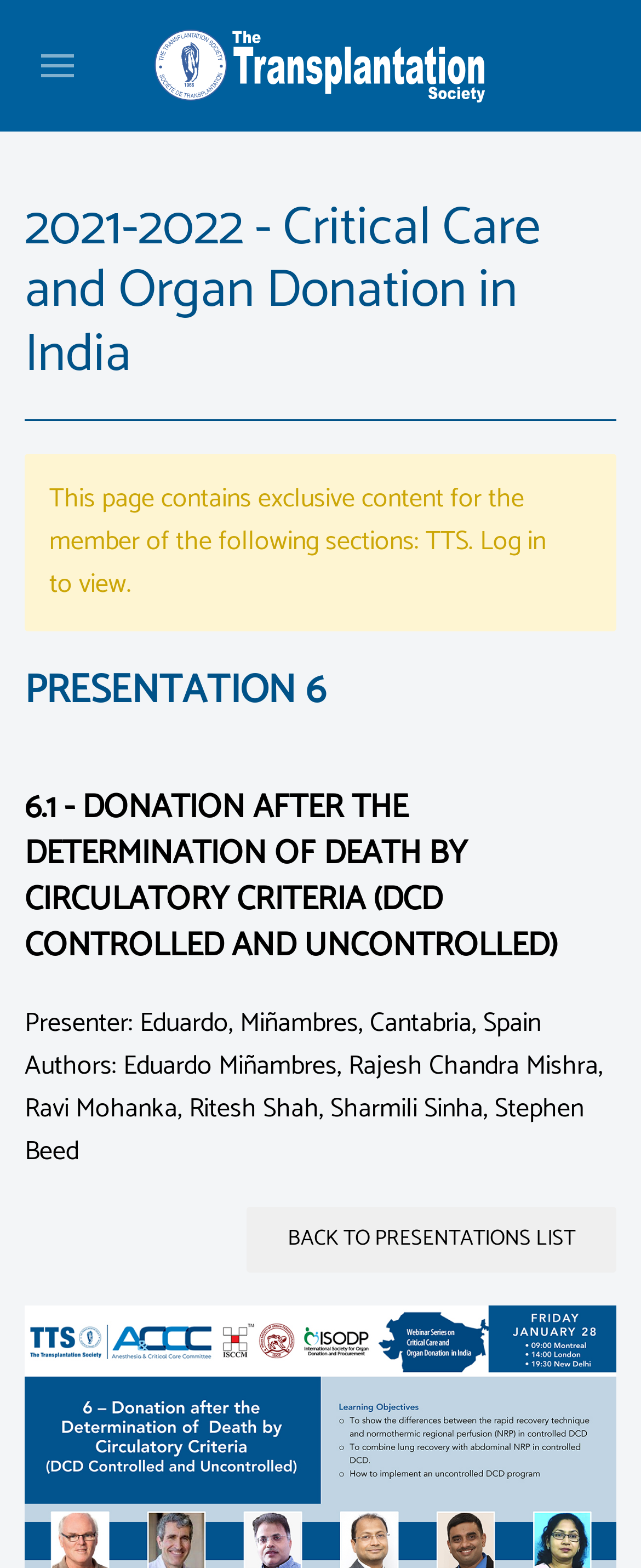Explain the features and main sections of the webpage comprehensively.

The webpage is about The Transplantation Society, with a focus on a specific presentation related to organ donation and transplantation. At the top of the page, there are two links, one on the left and one on the right, with an image situated above the left link. 

Below the links, there is a heading that reads "2021-2022 - Critical Care and Organ Donation in India", followed by a horizontal separator line. 

Underneath the separator, there is a message indicating that the content on this page is exclusive to members of a specific section, TTS, and requires login to view. 

The main content of the page is a presentation, titled "PRESENTATION 6", with a subheading "6.1 - DONATION AFTER THE DETERMINATION OF DEATH BY CIRCULATORY CRITERIA (DCD CONTROLLED AND UNCONTROLLED)". 

The presentation details include the presenter's information, Eduardo Miñambres from Cantabria, Spain, and a list of authors, including Eduardo Miñambres, Rajesh Chandra Mishra, Ravi Mohanka, Ritesh Shah, Sharmili Sinha, and Stephen Beed. 

At the bottom of the page, there is a button labeled "Back to presentations list", which allows users to navigate back to the list of presentations.